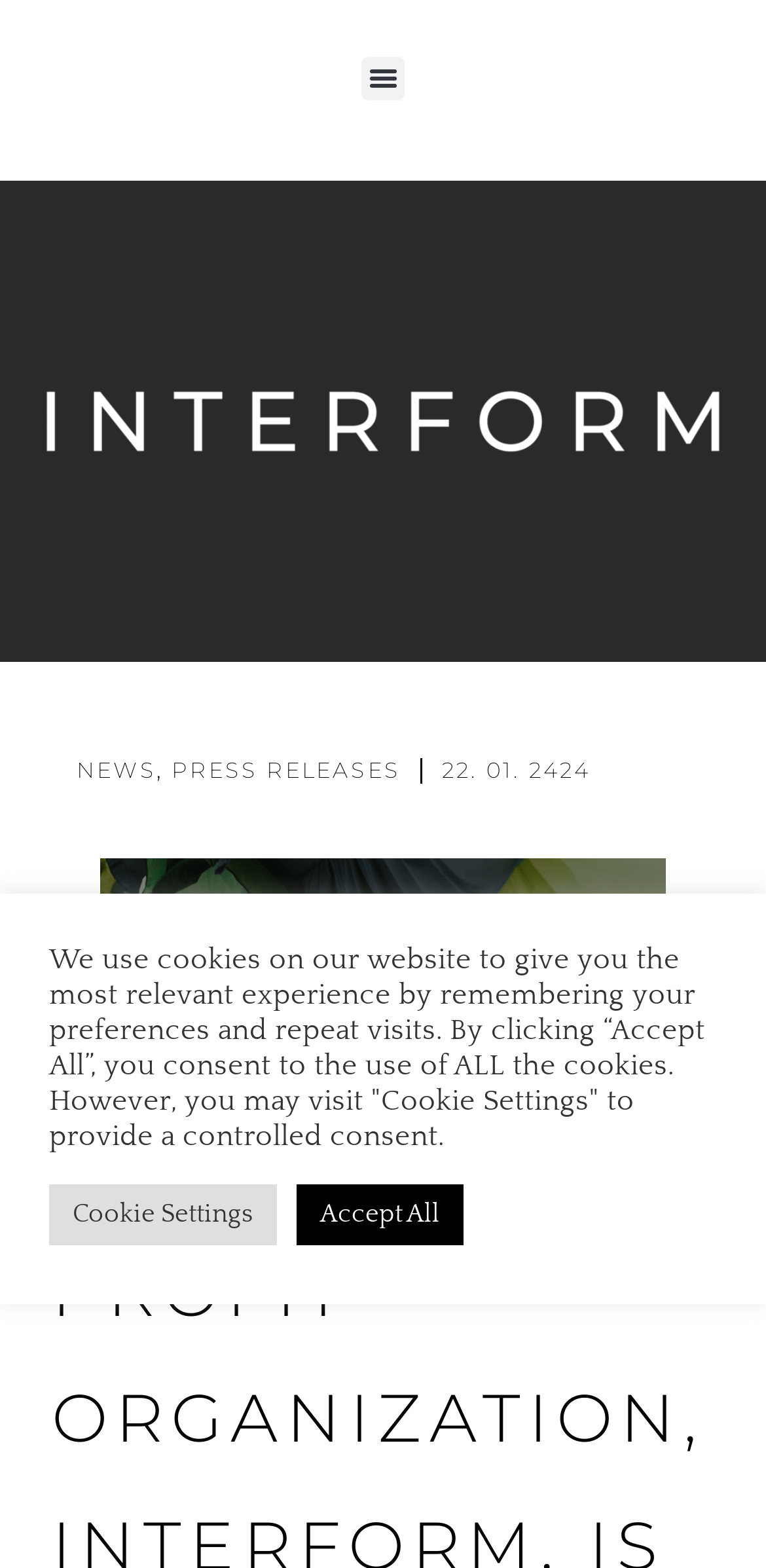Please find the bounding box for the UI element described by: "22. 01. 2424".

[0.577, 0.475, 0.771, 0.509]